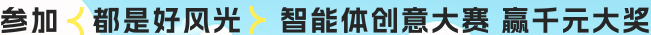What is the tone of the banner?
Using the screenshot, give a one-word or short phrase answer.

Encouraging